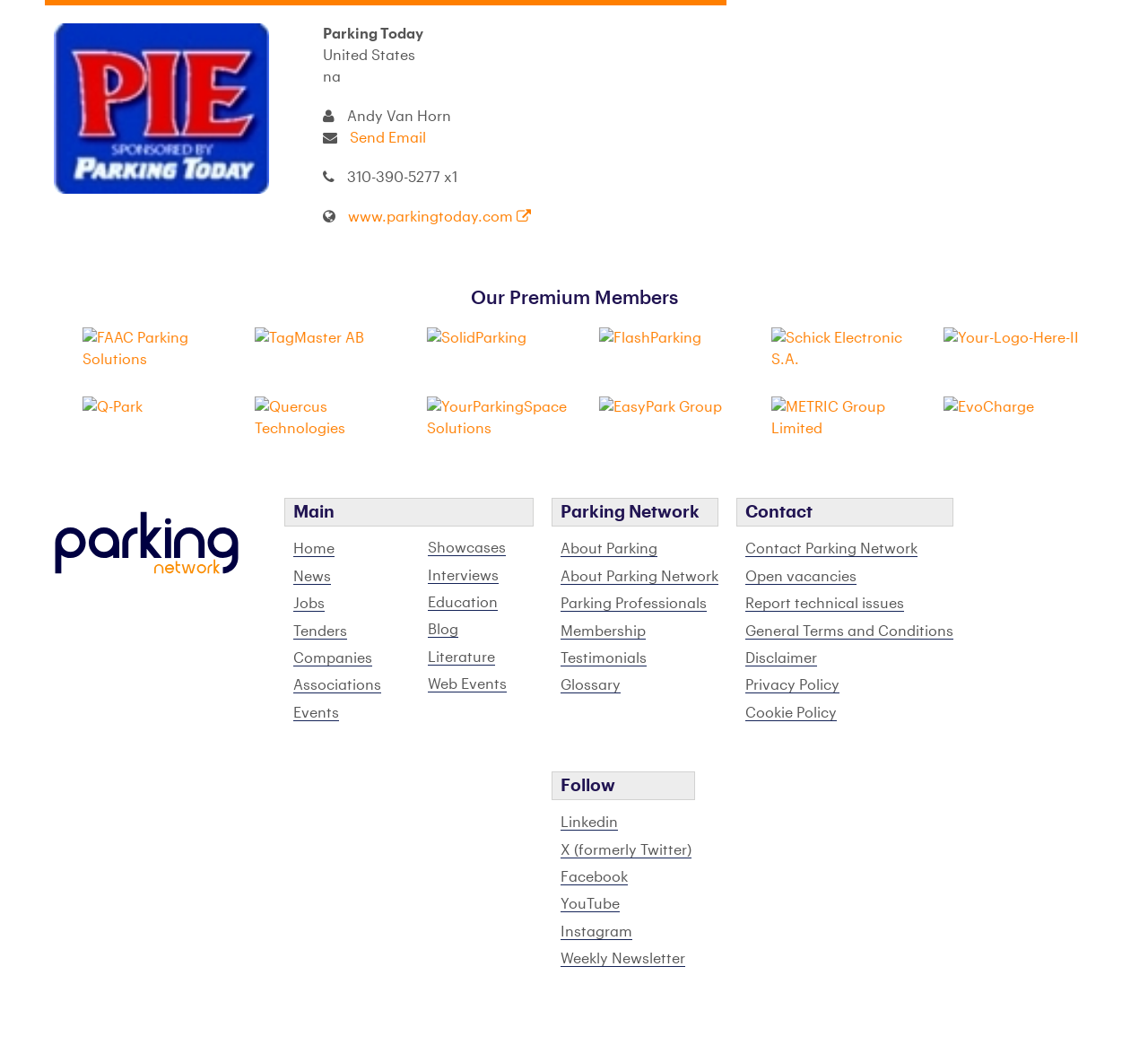Please identify the bounding box coordinates of the element that needs to be clicked to perform the following instruction: "Follow on 'Linkedin'".

[0.488, 0.78, 0.538, 0.795]